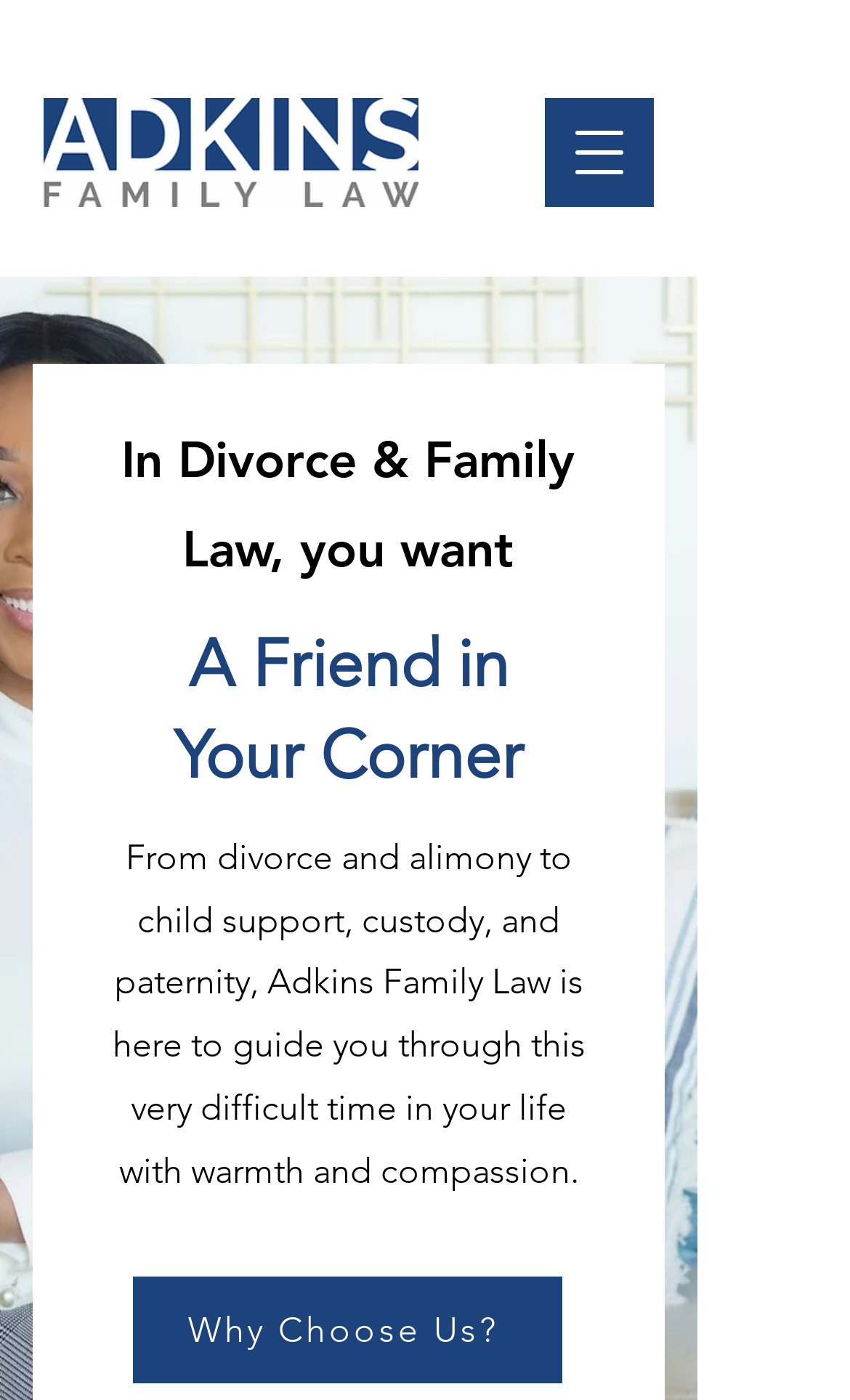Offer a meticulous caption that includes all visible features of the webpage.

The webpage is titled "Home old | Mysite" and features a logo image, "cropped-logo-2.png", located at the top left corner of the page. To the right of the logo, there is a button labeled "Open navigation menu". 

Below the logo and navigation button, there is a section with a heading "A Friend in Your Corner" positioned near the top. Underneath this heading, there is a paragraph of text that reads "In Divorce & Family Law, you want" followed by a longer passage that explains the services provided by Adkins Family Law, including guidance on divorce, alimony, child support, custody, and paternity. This text is positioned in the middle of the page.

At the bottom of the page, there is a link labeled "Why Choose Us?" positioned near the center.